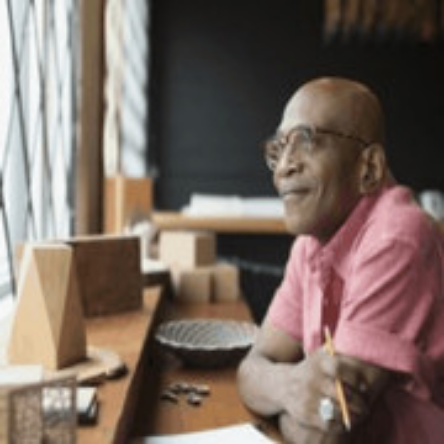What is the atmosphere filled with?
Refer to the image and give a detailed response to the question.

The caption states that the atmosphere is filled with natural light, which enhances the creative and contemplative mood of the setting, reflecting the essence of strategic thinking in business and management.